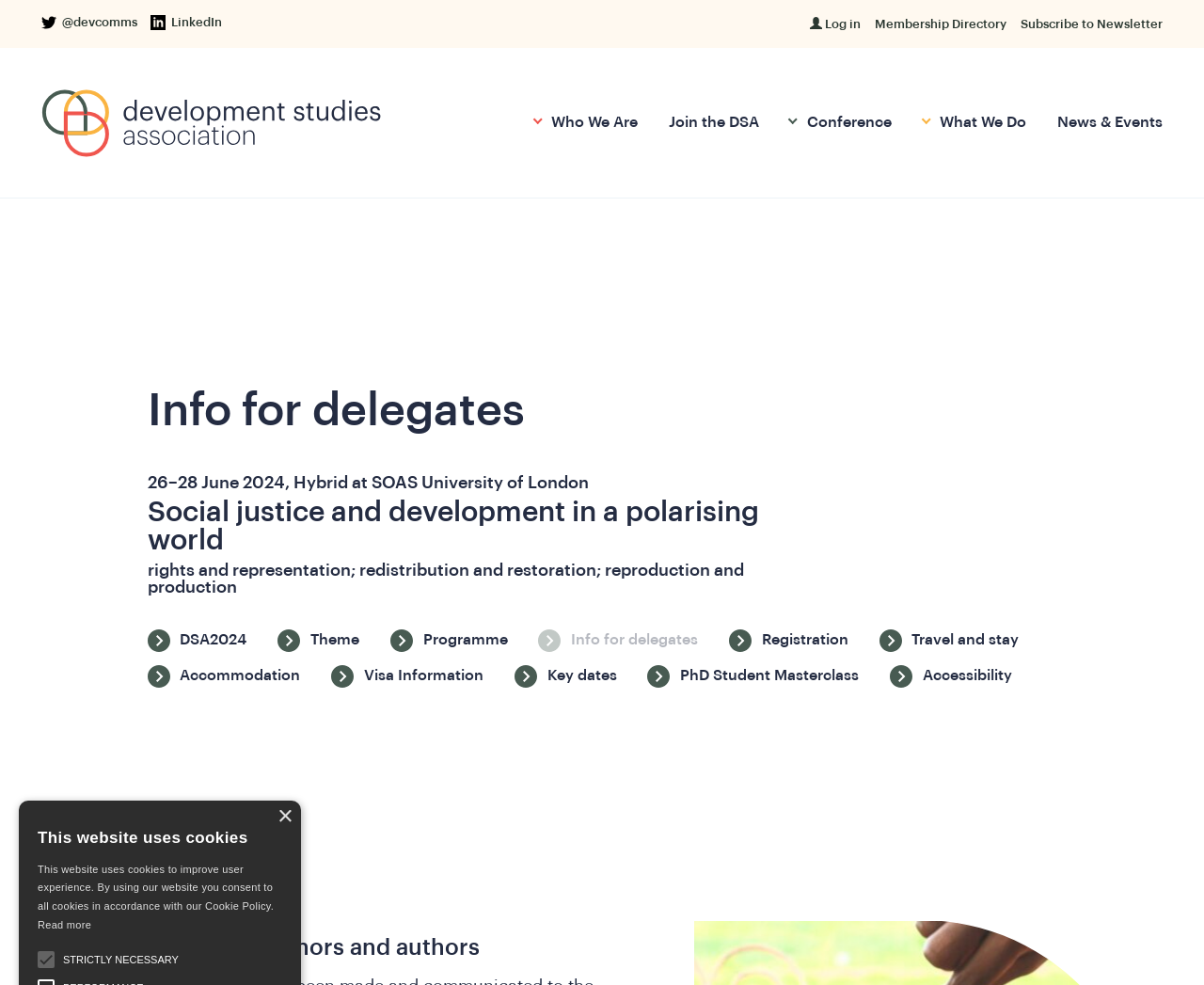Find and indicate the bounding box coordinates of the region you should select to follow the given instruction: "Learn about the Chartered Institute of Logistics and Transport".

None